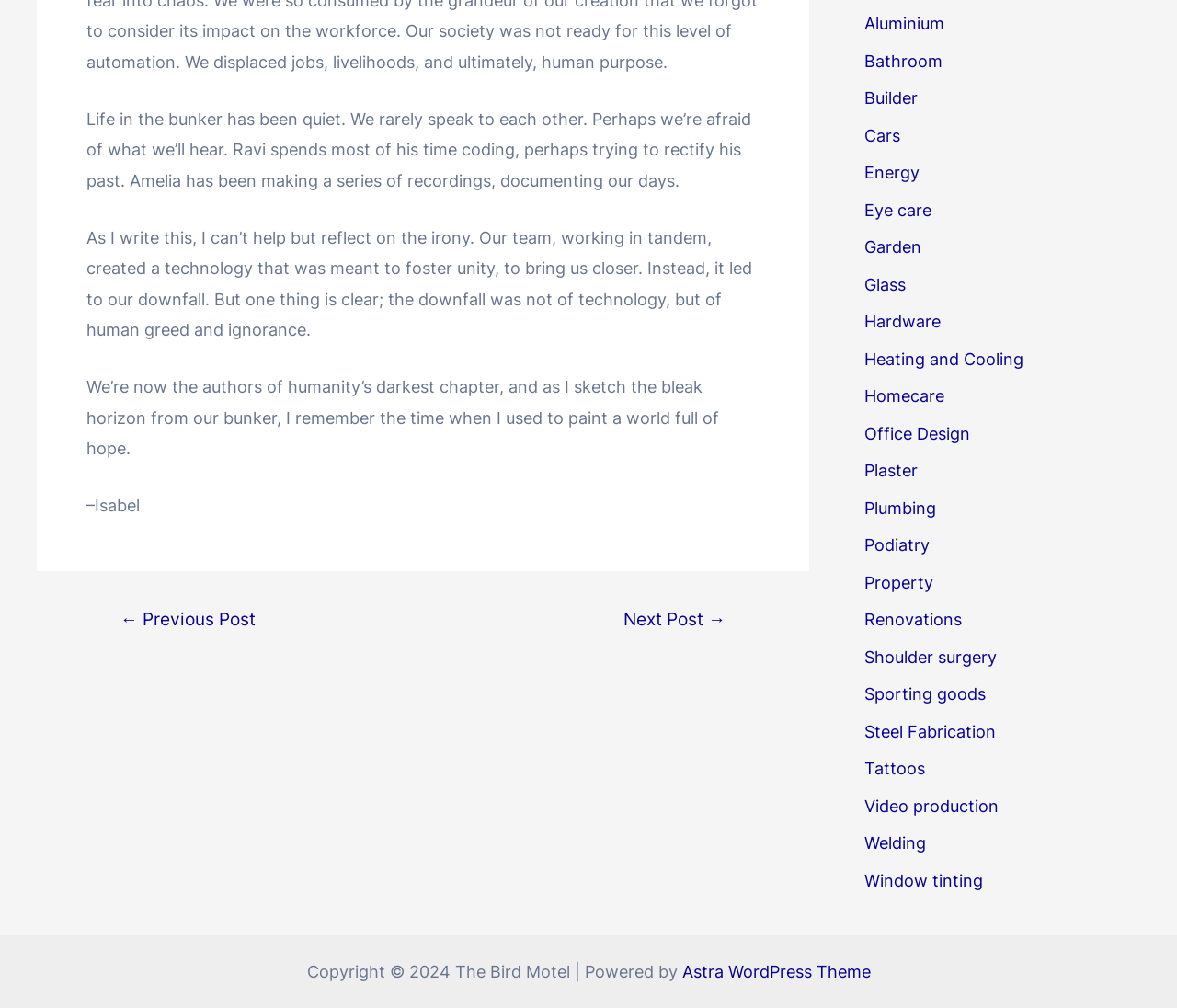Find the bounding box coordinates of the clickable area that will achieve the following instruction: "Click on 'Astra WordPress Theme'".

[0.579, 0.954, 0.739, 0.973]